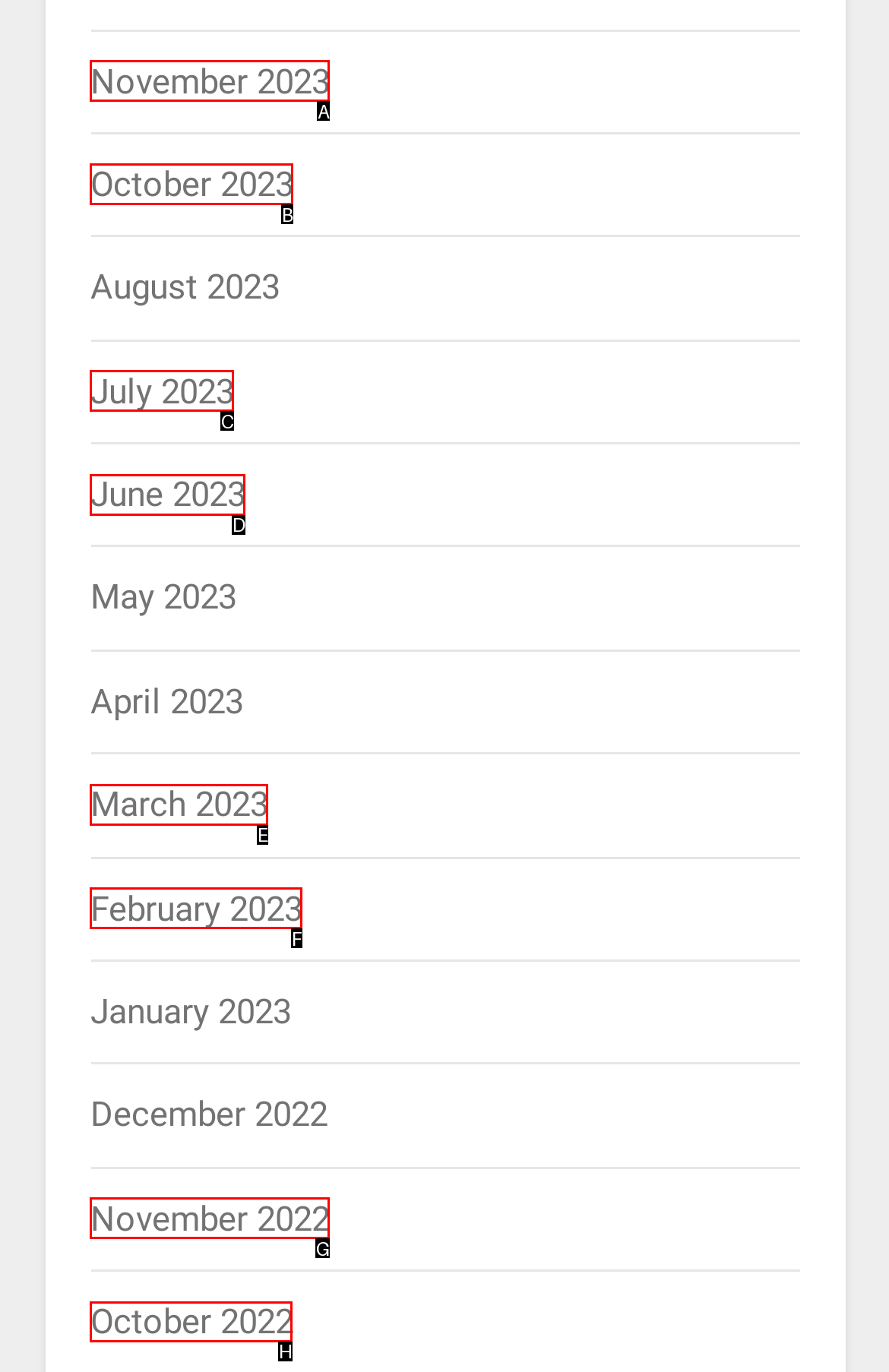Which letter corresponds to the correct option to complete the task: Follow on Twitter?
Answer with the letter of the chosen UI element.

None